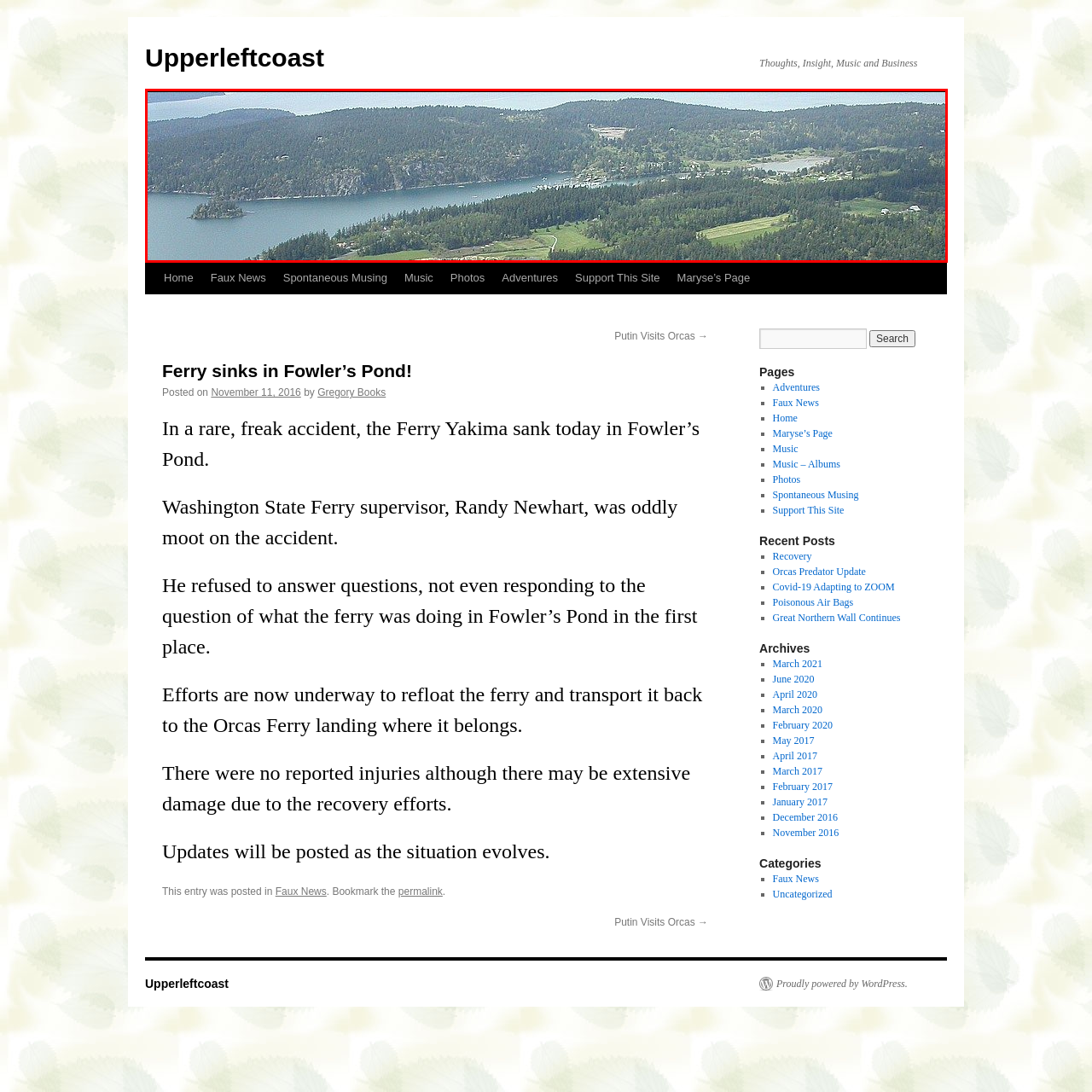What is surrounding the hills and mountains?
Look closely at the image marked with a red bounding box and answer the question with as much detail as possible, drawing from the image.

The caption describes the scene as having dense forests that blanket the hills and mountains in the distance, creating a picturesque landscape.